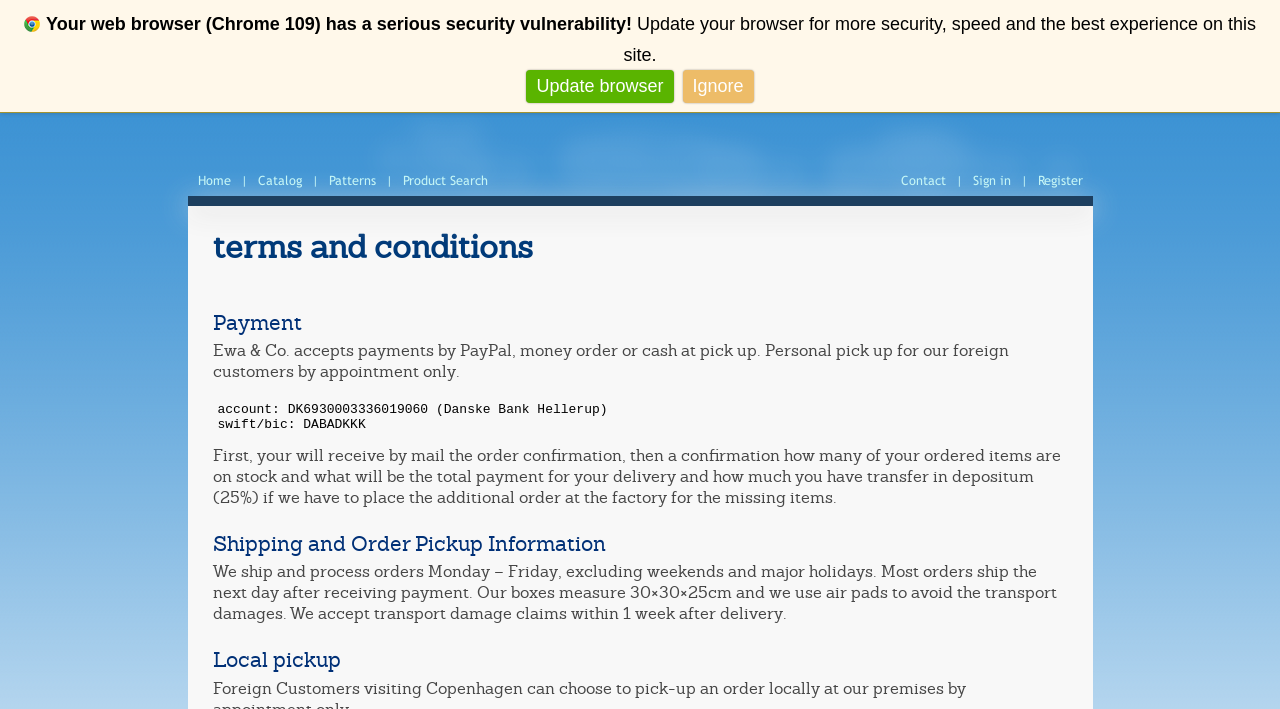Kindly determine the bounding box coordinates for the clickable area to achieve the given instruction: "Read terms and conditions".

None